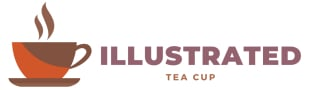What is written below the tea cup?
Please answer the question as detailed as possible based on the image.

According to the caption, below the tea cup, the words 'ILLUSTRATED' in bold, playful typography are prominently displayed, followed by 'TEA CUP' in a slightly smaller size, emphasizing the enchanting theme surrounding tea culture.